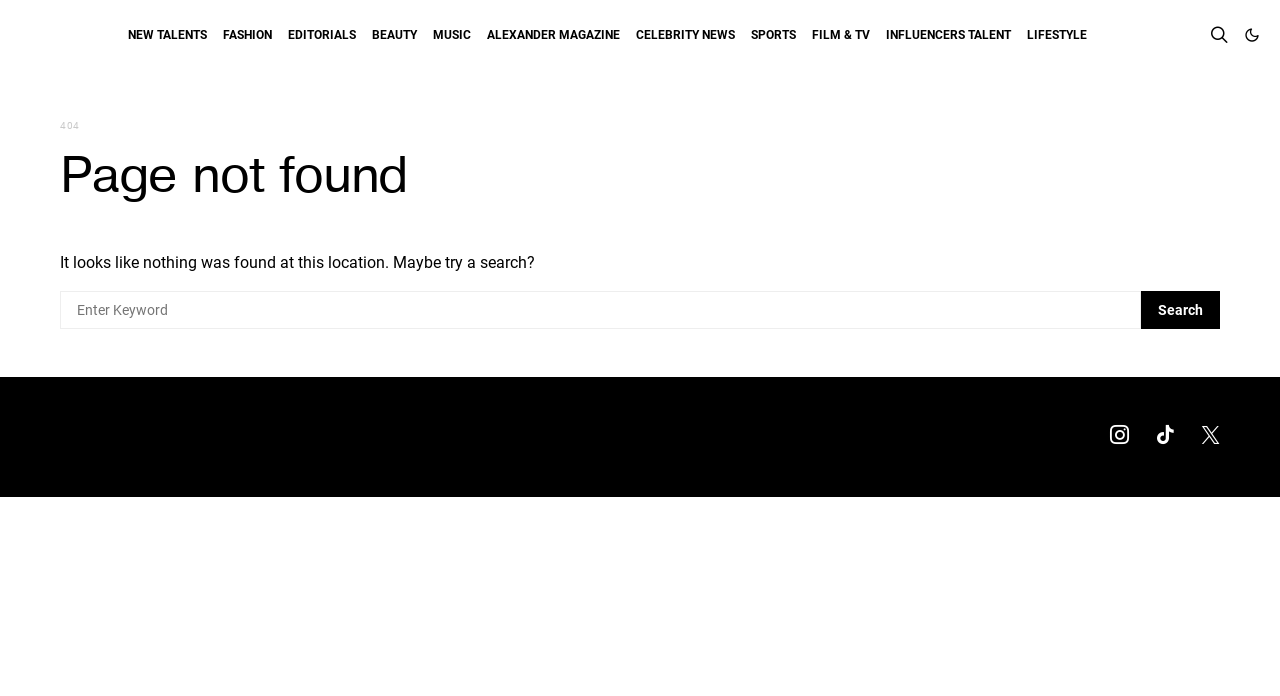Locate the bounding box of the UI element based on this description: "Film & TV". Provide four float numbers between 0 and 1 as [left, top, right, bottom].

[0.634, 0.0, 0.679, 0.101]